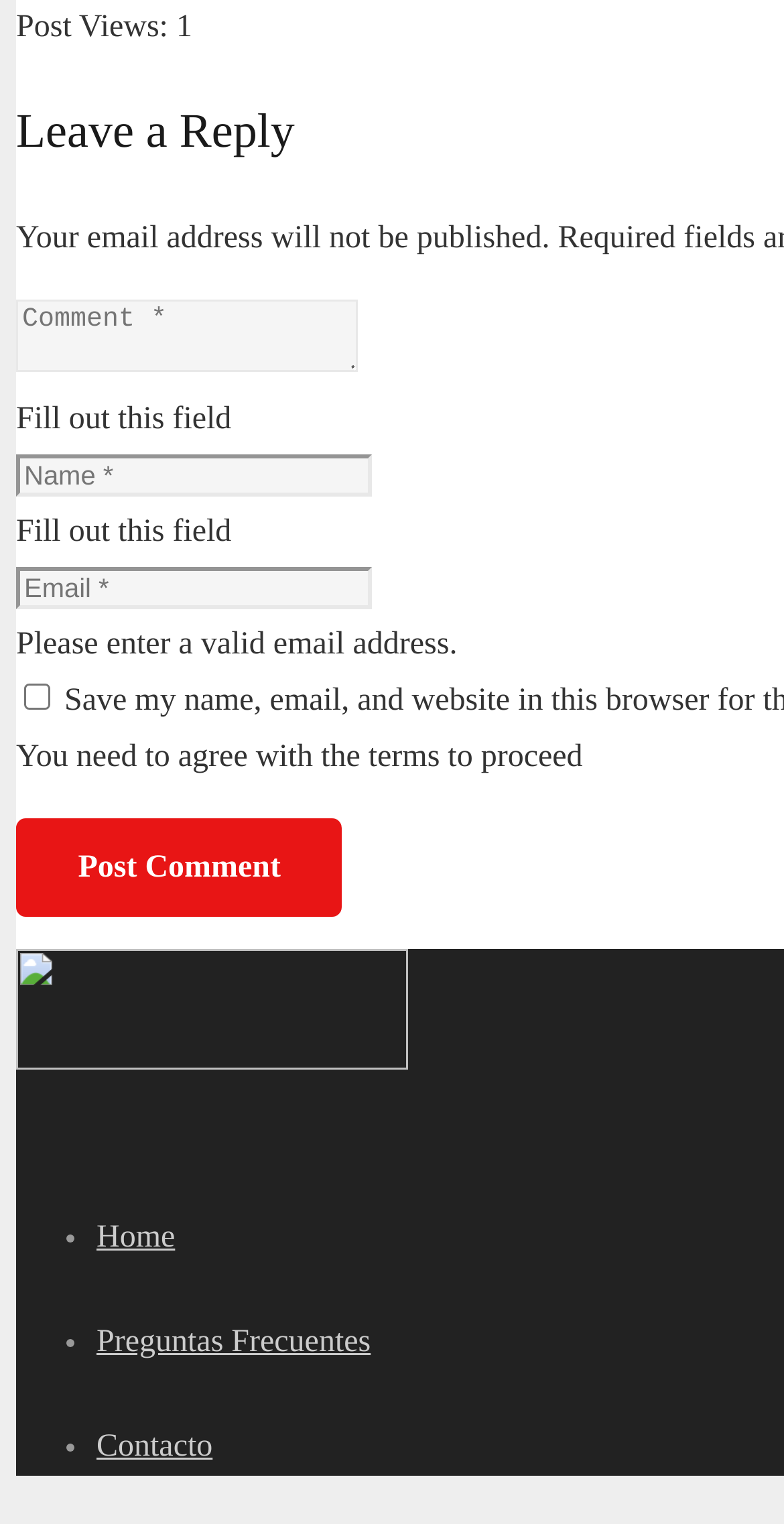Please provide a one-word or short phrase answer to the question:
What is the purpose of the 'Comment' textbox?

To enter a comment